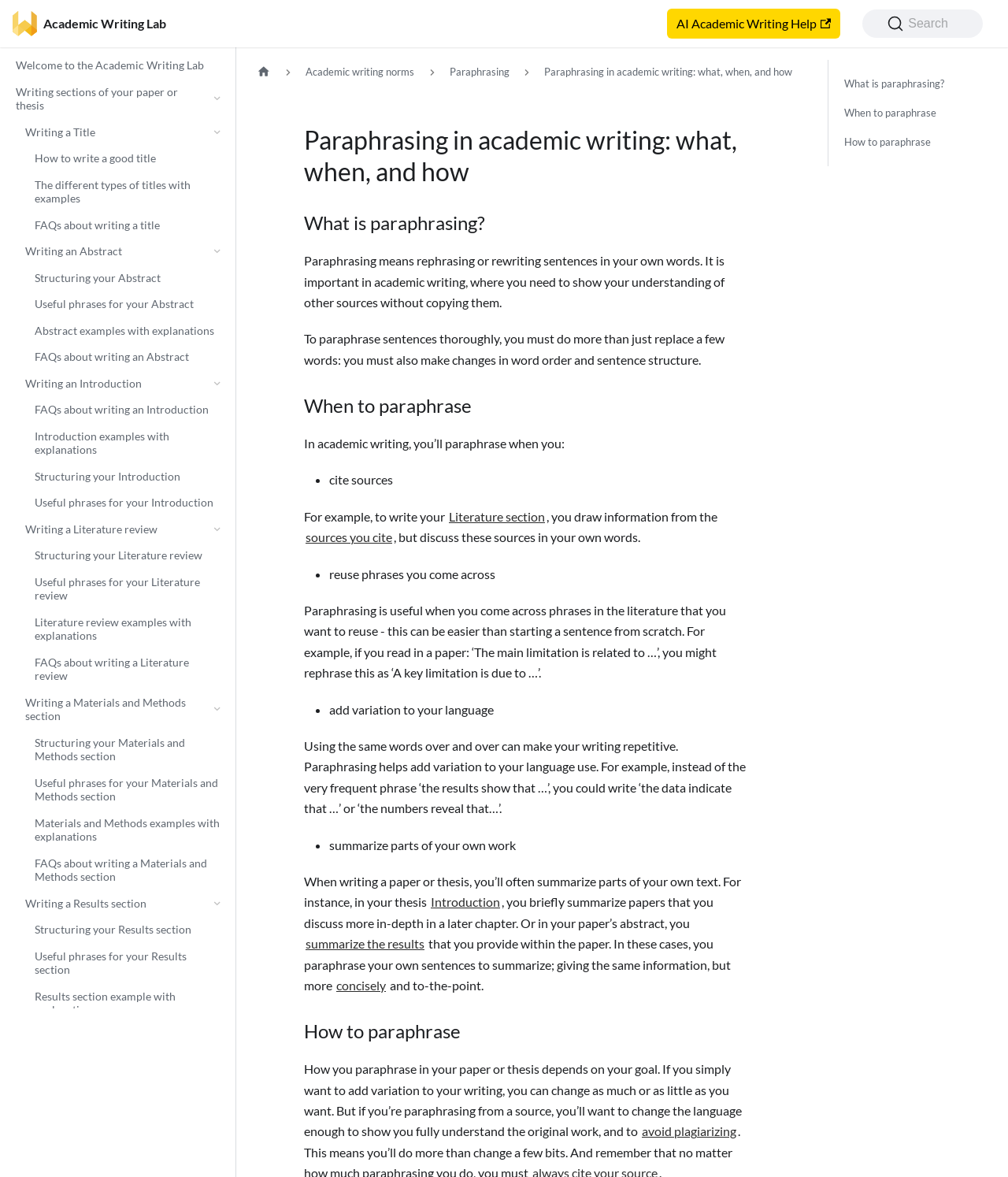Locate the bounding box coordinates of the clickable element to fulfill the following instruction: "Toggle the collapsible sidebar category 'Writing sections of your paper or thesis'". Provide the coordinates as four float numbers between 0 and 1 in the format [left, top, right, bottom].

[0.201, 0.068, 0.229, 0.099]